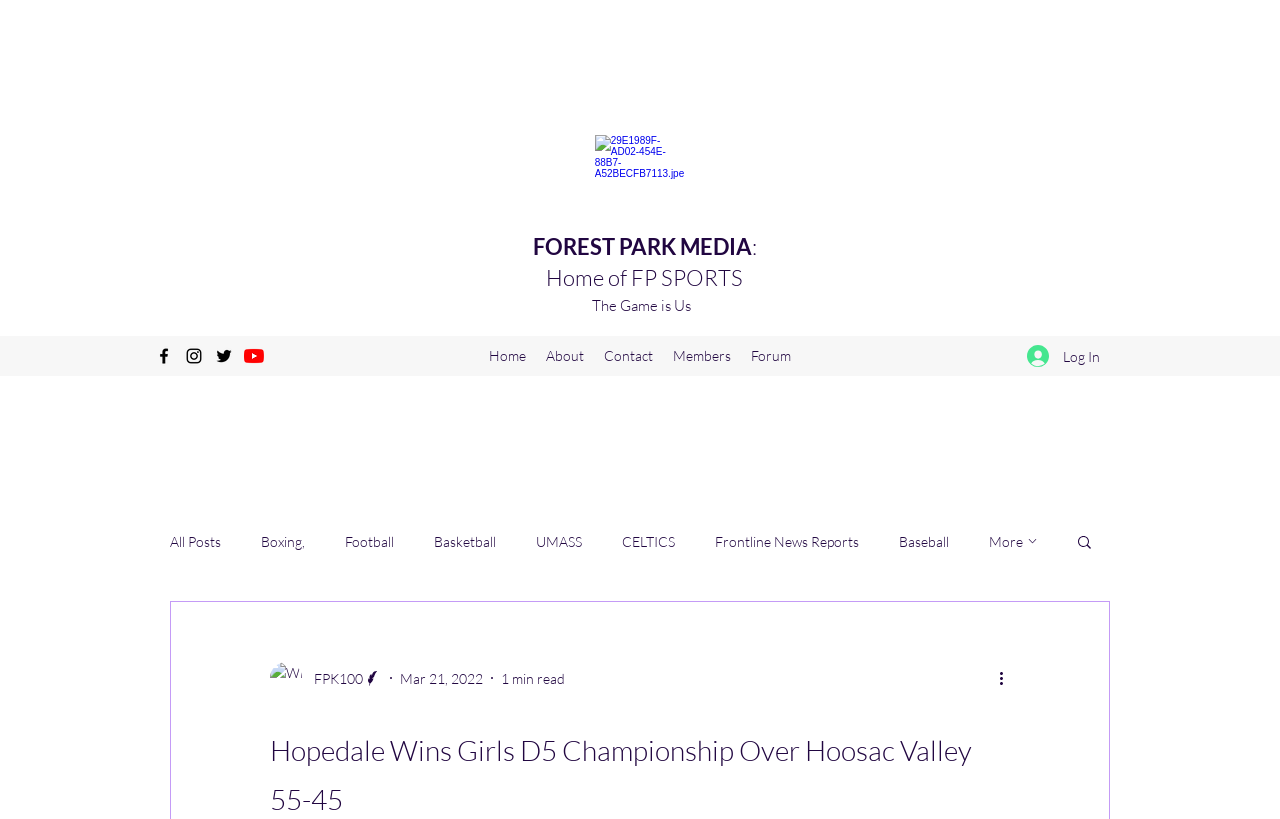Please provide a one-word or phrase answer to the question: 
What is the name of the media outlet?

FOREST PARK MEDIA